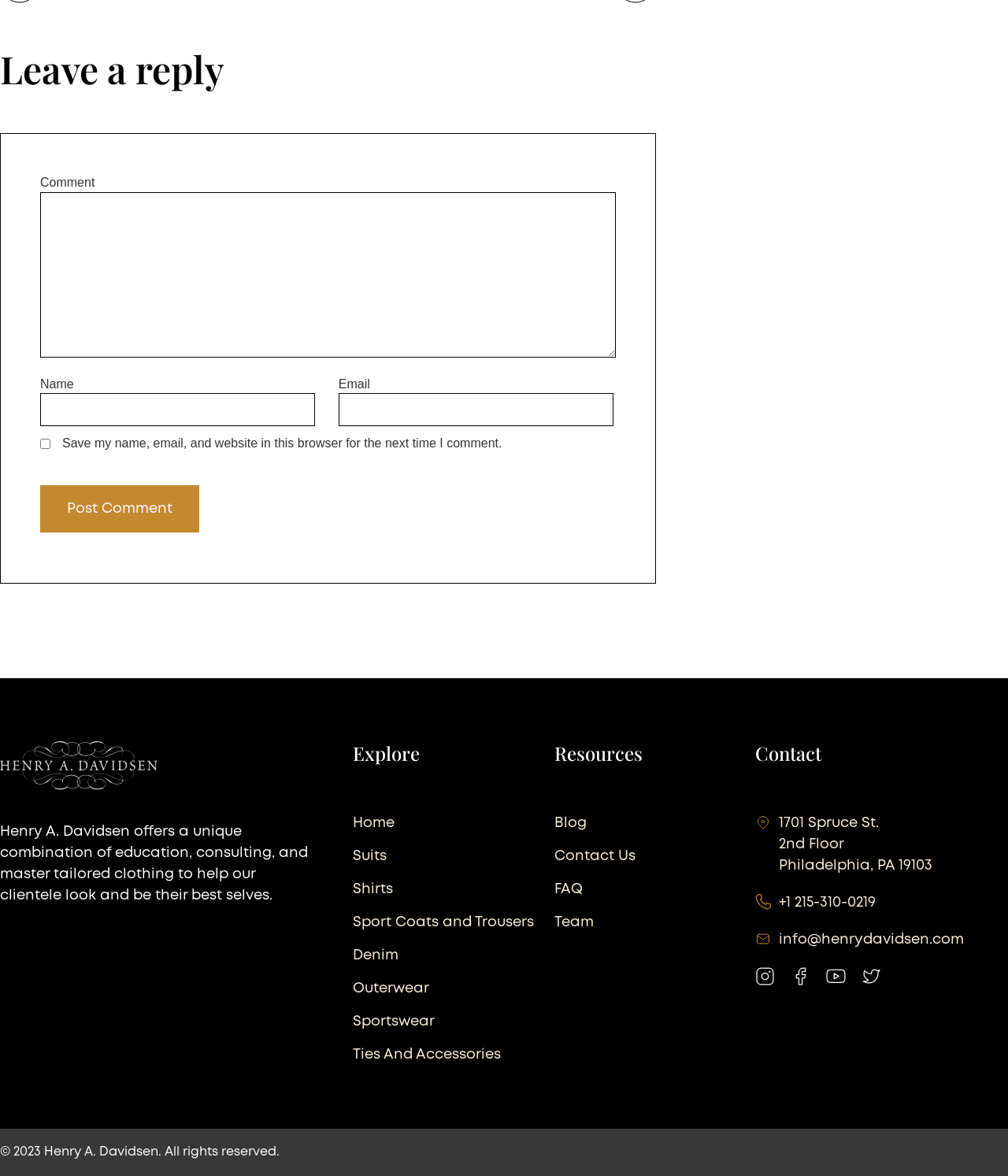Identify the bounding box of the HTML element described as: "Ties And Accessories".

[0.35, 0.888, 0.497, 0.906]